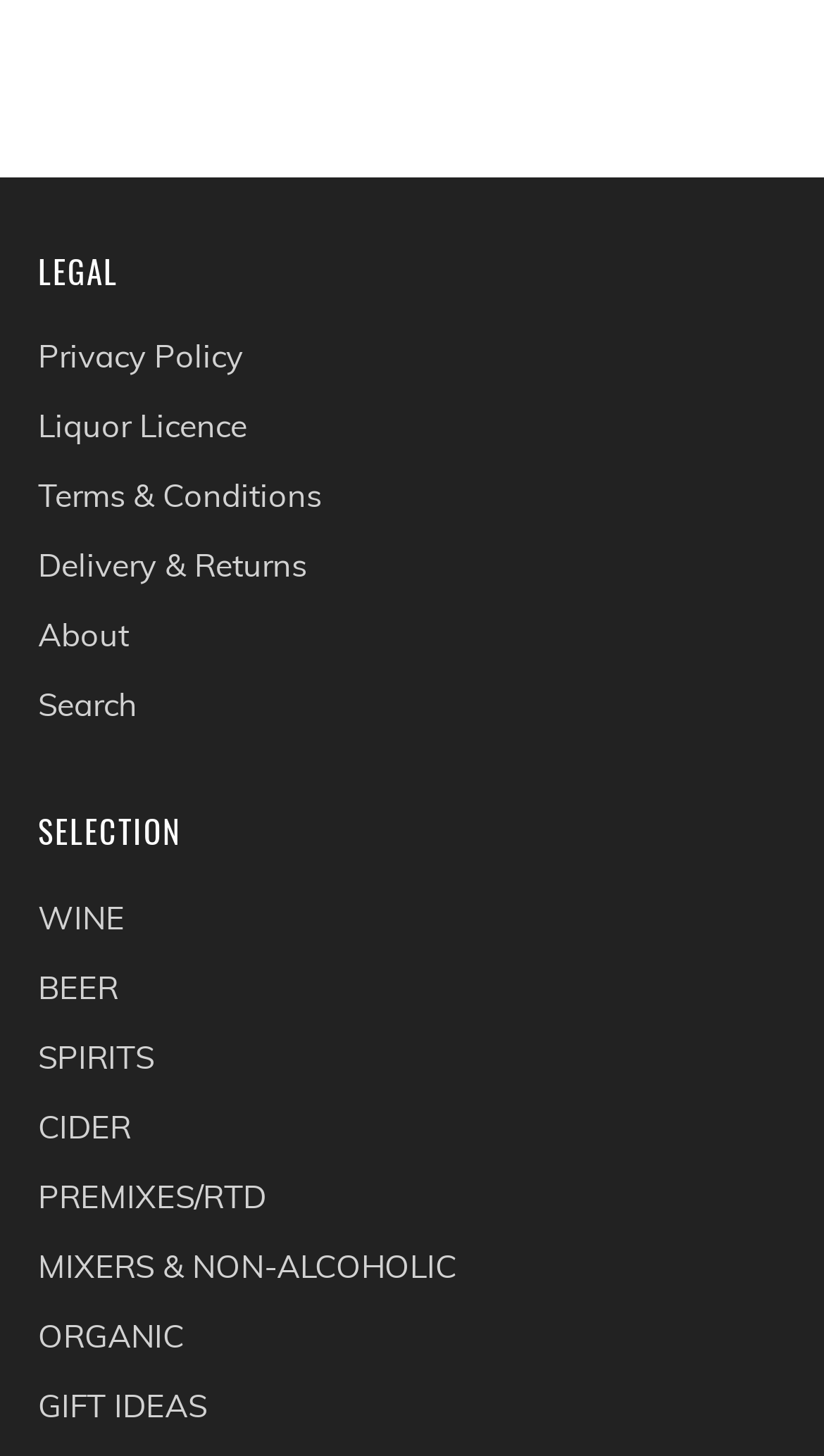Using the description "CIDER", locate and provide the bounding box of the UI element.

[0.046, 0.759, 0.159, 0.787]